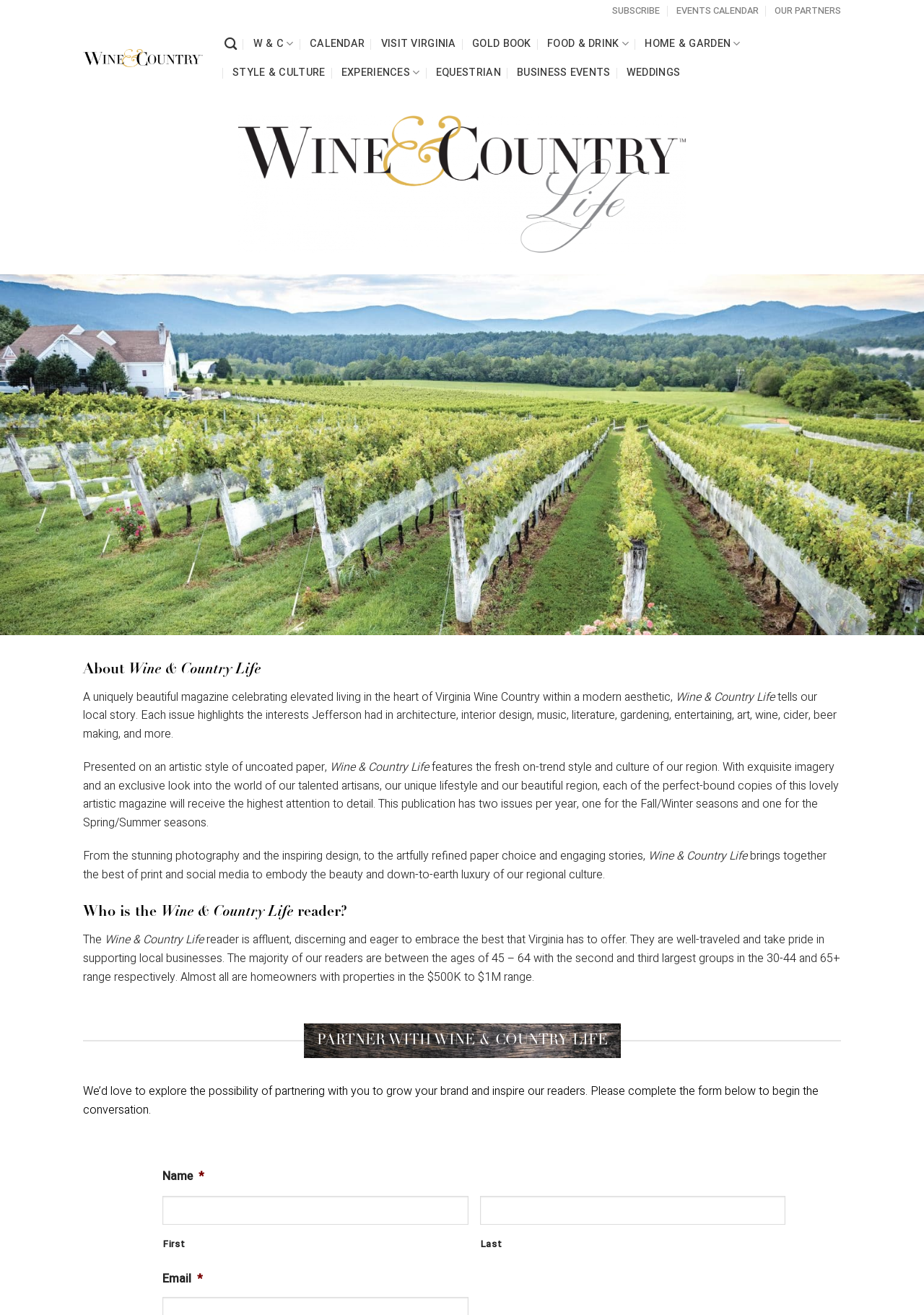Generate a thorough caption detailing the webpage content.

The webpage is about Wine & Country Life, a magazine that celebrates elevated living in Virginia Wine Country. At the top of the page, there are several links, including "SUBSCRIBE", "EVENTS CALENDAR", "OUR PARTNERS", and "Wine and Country Life", which is accompanied by an image. On the right side of the top section, there are more links, including "Search", "W & C", "CALENDAR", "VISIT VIRGINIA", "GOLD BOOK", "FOOD & DRINK", "HOME & GARDEN", "STYLE & CULTURE", "EXPERIENCES", "EQUESTRIAN", "BUSINESS EVENTS", and "WEDDINGS".

Below the top section, there is a heading "About Wine & Country Life" followed by a paragraph of text that describes the magazine's focus on celebrating elevated living in Virginia Wine Country. The text is presented in a modern aesthetic and highlights the magazine's unique features, such as its artistic style and uncoated paper.

Further down the page, there is a section that describes the target audience of Wine & Country Life, including demographics and interests. The text explains that the readers are affluent, discerning, and eager to support local businesses.

The next section is headed "PARTNER WITH WINE & COUNTRY LIFE" and invites businesses to partner with the magazine to grow their brand and inspire readers. There is a form below this section that allows users to input their name, email, and other information to begin the conversation.

At the very bottom of the page, there is a link "Go to top" that allows users to quickly navigate back to the top of the page.